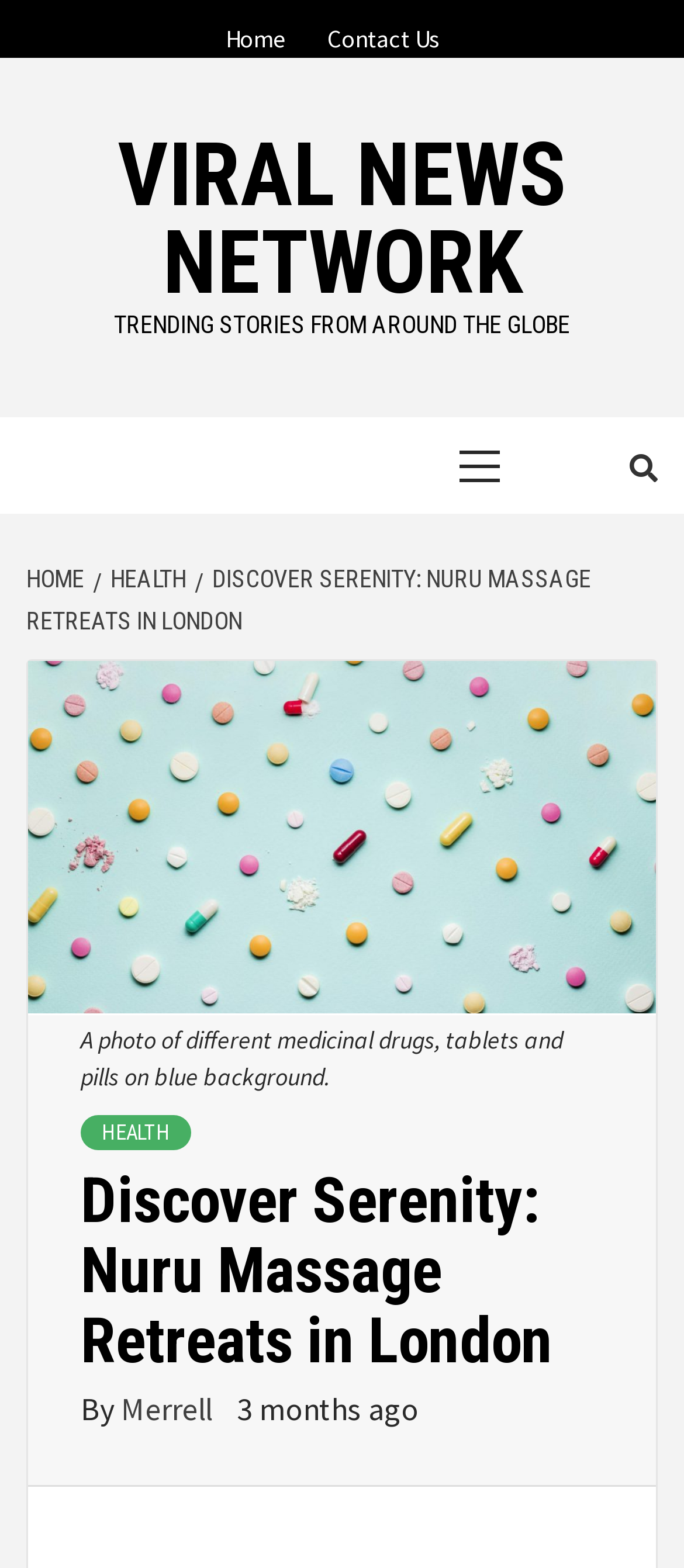Please determine the bounding box coordinates of the element's region to click in order to carry out the following instruction: "navigate to health section". The coordinates should be four float numbers between 0 and 1, i.e., [left, top, right, bottom].

[0.118, 0.712, 0.279, 0.734]